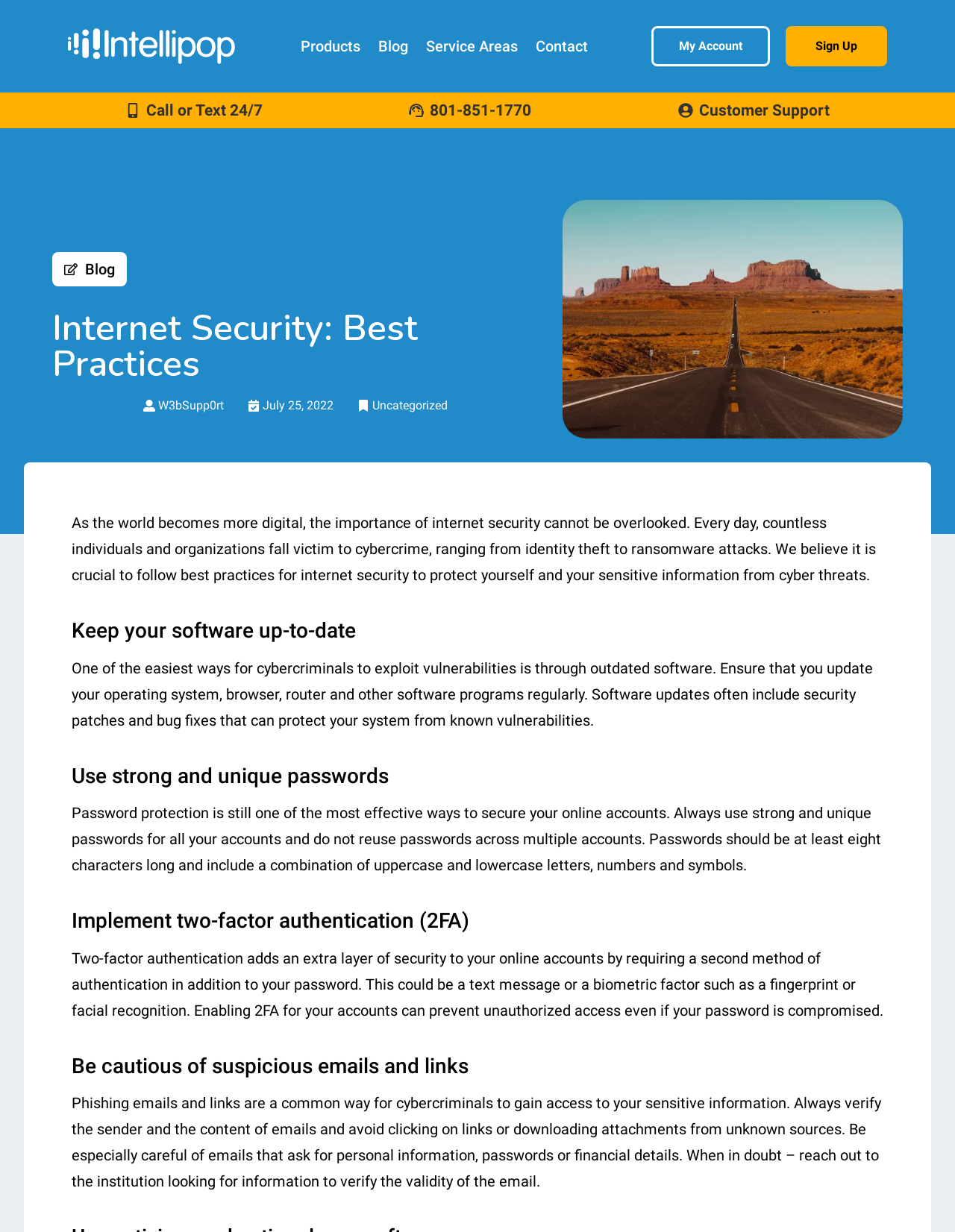Determine the bounding box coordinates of the area to click in order to meet this instruction: "Contact the company".

[0.561, 0.028, 0.616, 0.047]